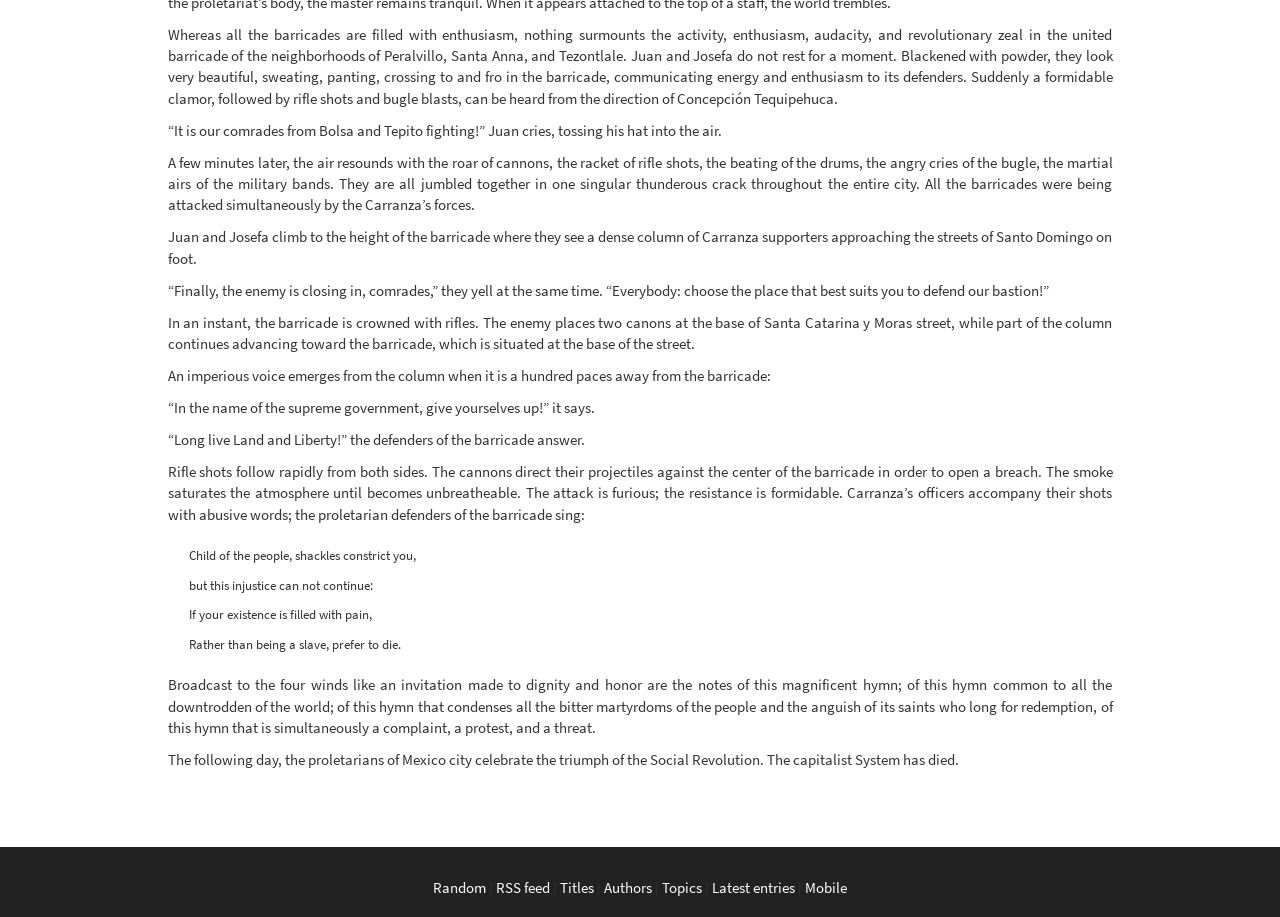Use a single word or phrase to answer this question: 
What is the main topic of this webpage?

Mexican Revolution